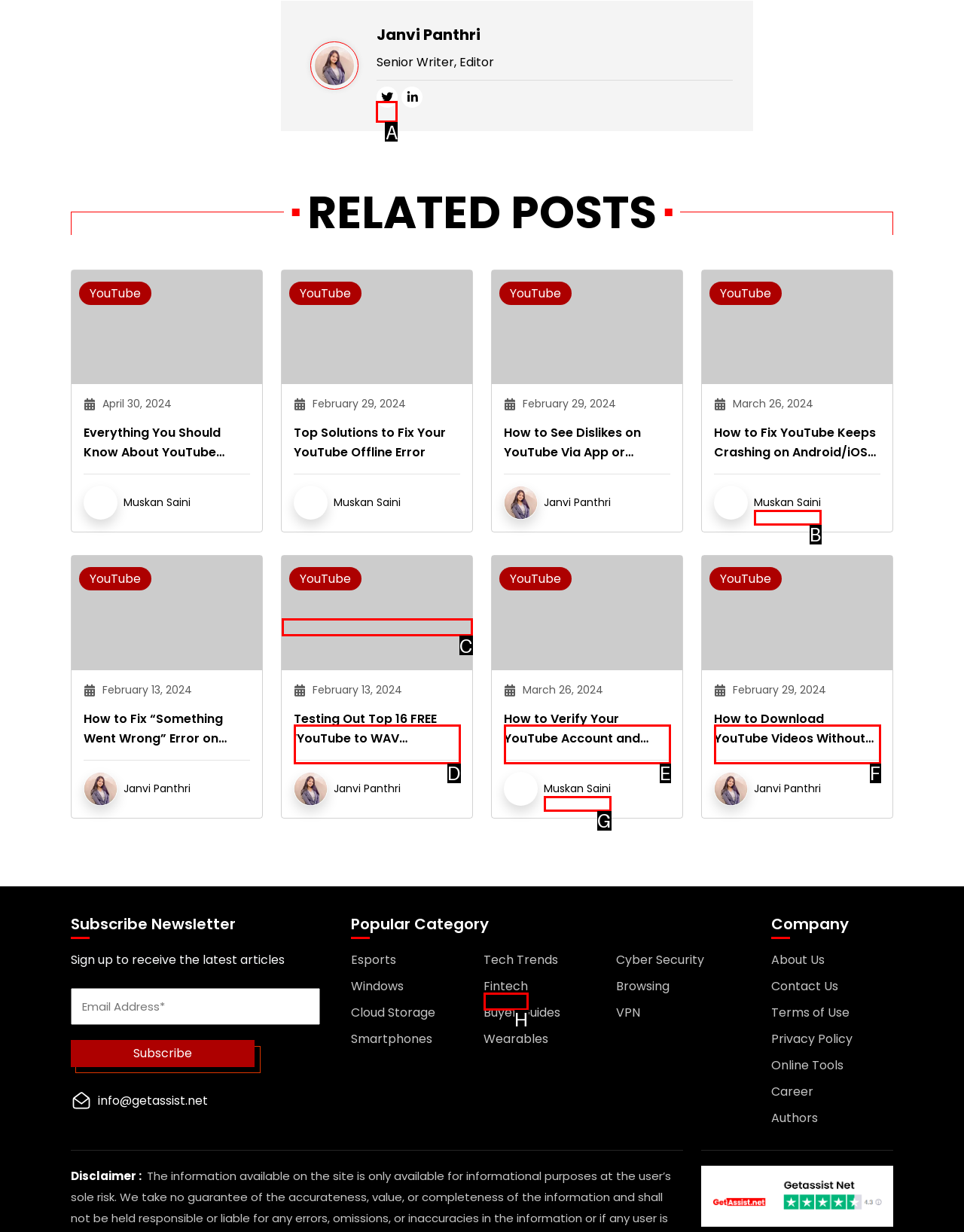Based on the provided element description: name="submit" value="Post Comment", identify the best matching HTML element. Respond with the corresponding letter from the options shown.

None